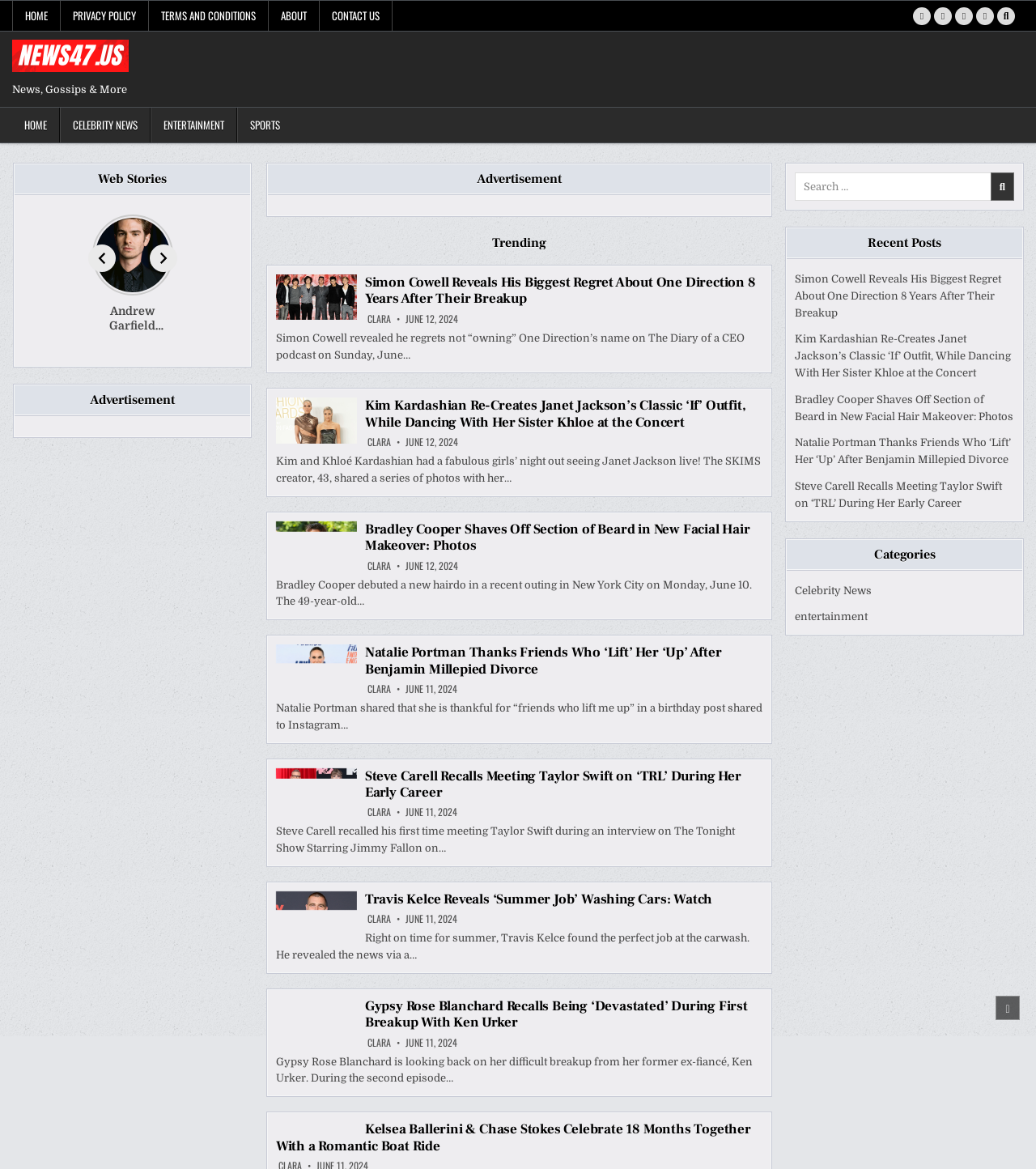Extract the bounding box coordinates for the UI element described as: "parent_node: Search for: value=""".

[0.956, 0.148, 0.979, 0.172]